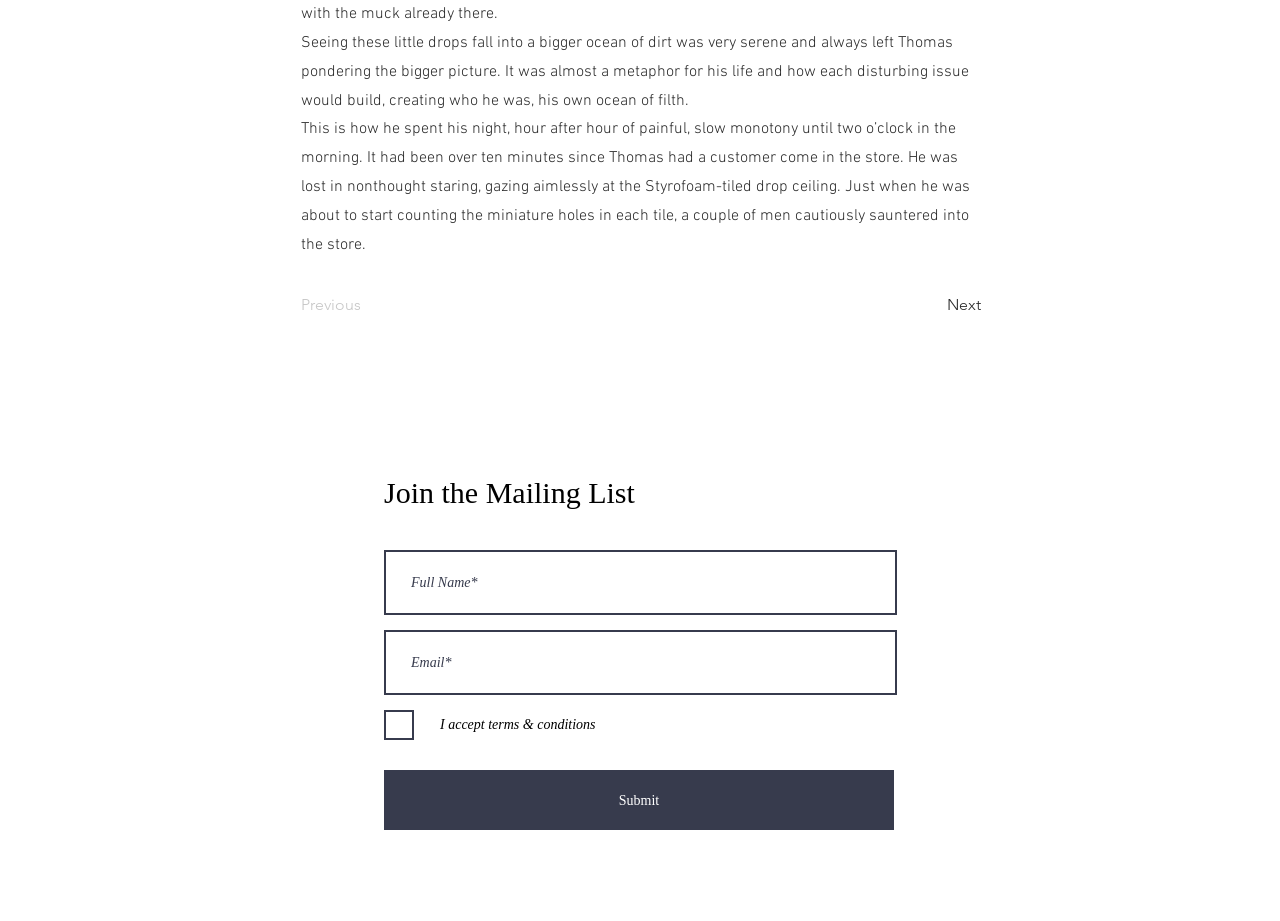Locate the bounding box of the user interface element based on this description: "aria-label="Twitter"".

[0.484, 0.446, 0.514, 0.488]